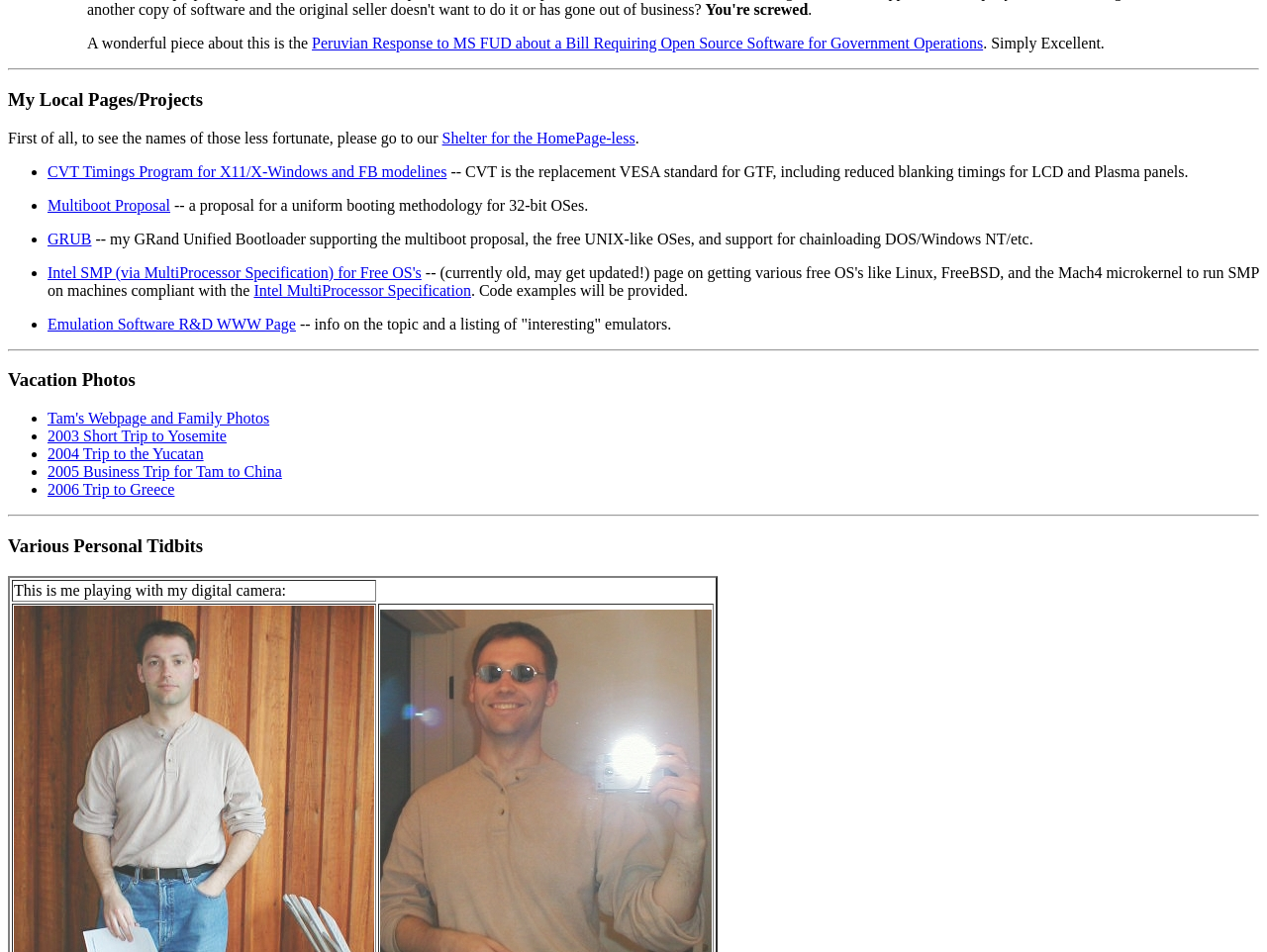Find the bounding box coordinates for the HTML element described as: "Tam's Webpage and Family Photos". The coordinates should consist of four float values between 0 and 1, i.e., [left, top, right, bottom].

[0.038, 0.431, 0.213, 0.448]